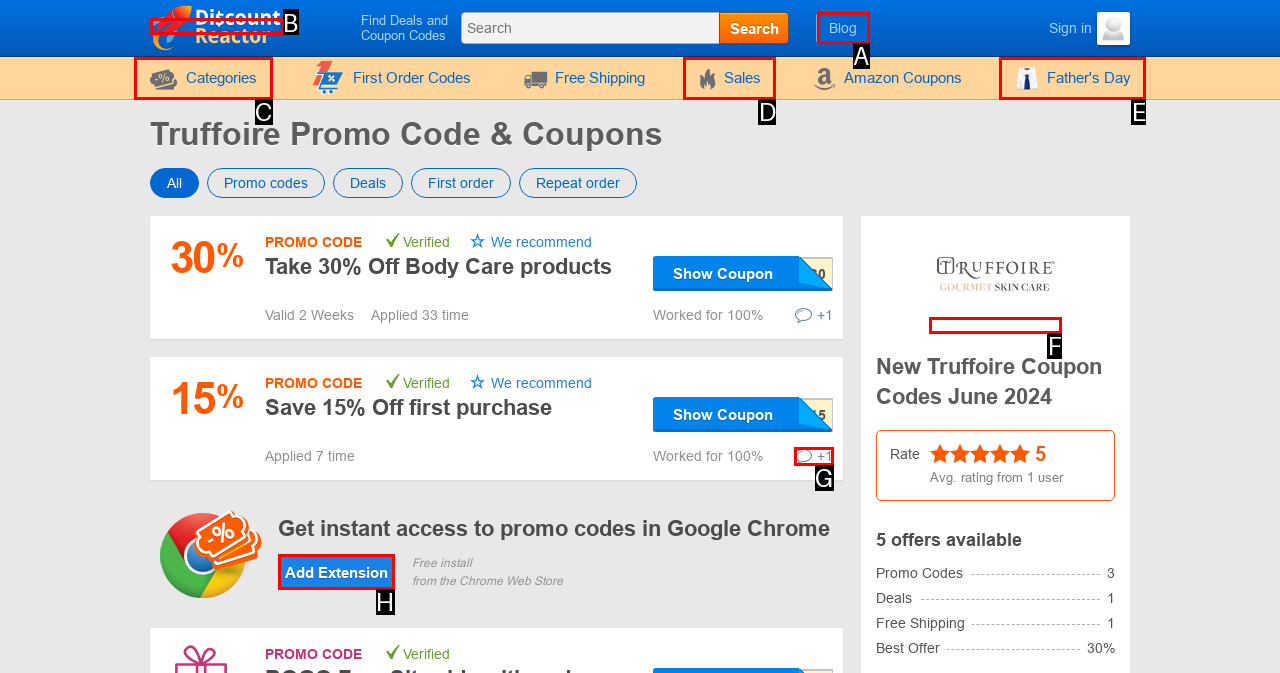Identify the correct option to click in order to complete this task: Search for a book
Answer with the letter of the chosen option directly.

None